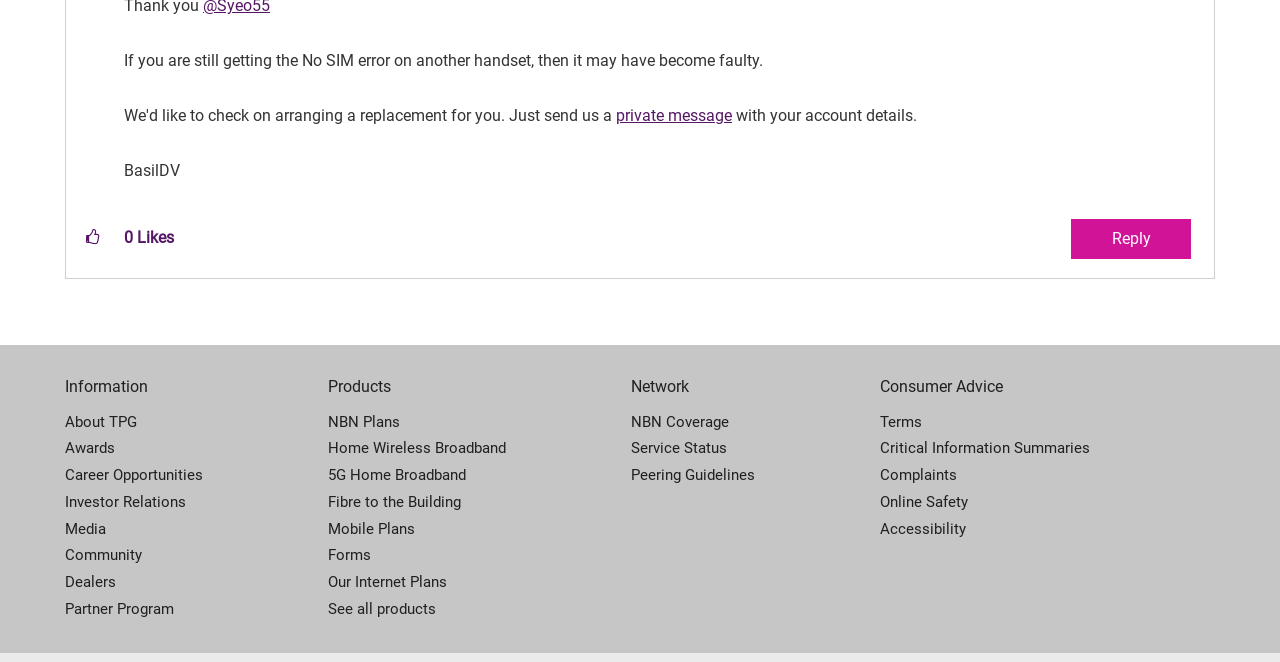Carefully examine the image and provide an in-depth answer to the question: What is the purpose of the button in the post?

The purpose of the button in the post can be determined by looking at the button element with ID 1307, which says 'Click here to give kudos to this post.' This suggests that the button allows users to give kudos to the post.